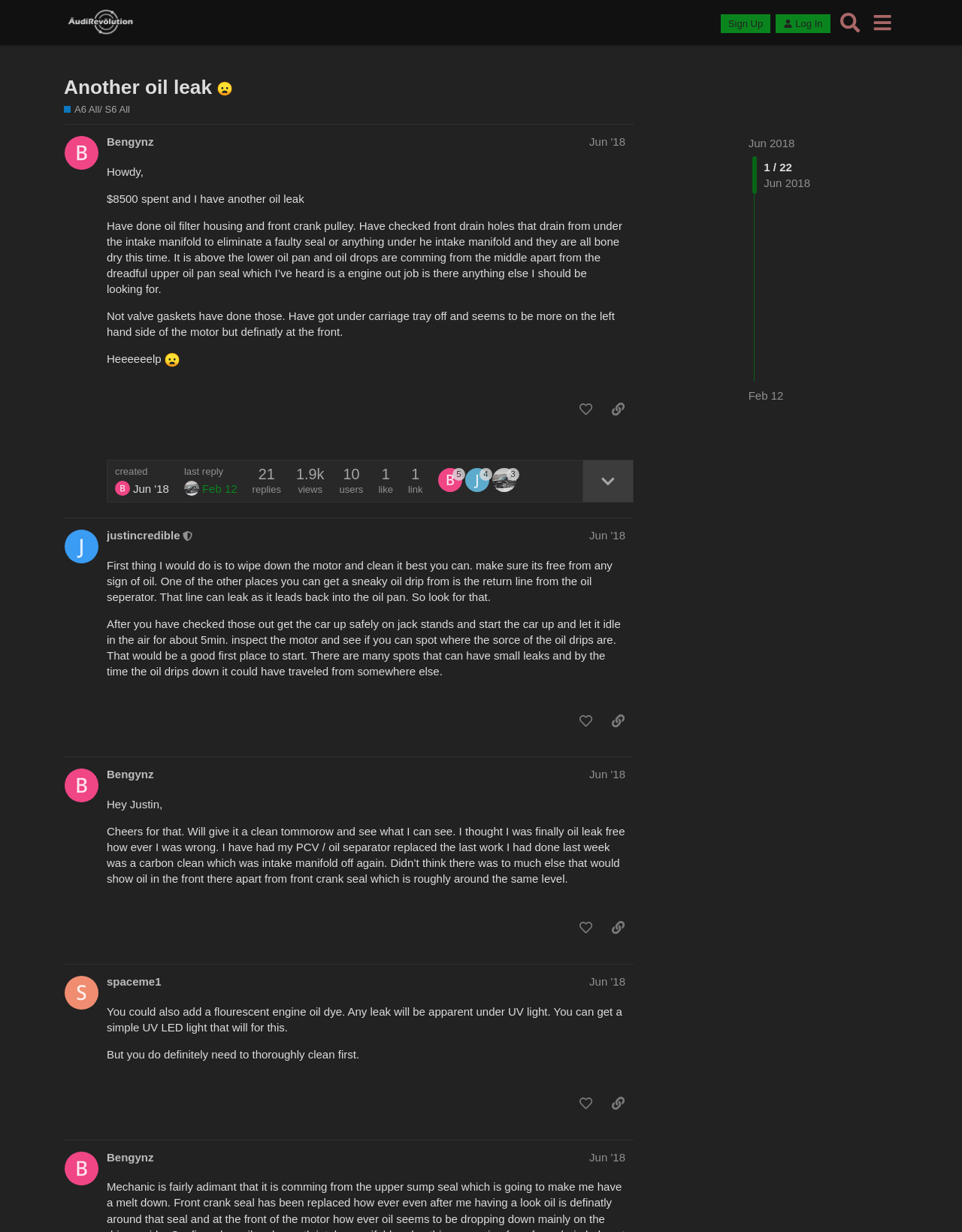Answer the question below with a single word or a brief phrase: 
What is the topic of the discussion?

Oil leak